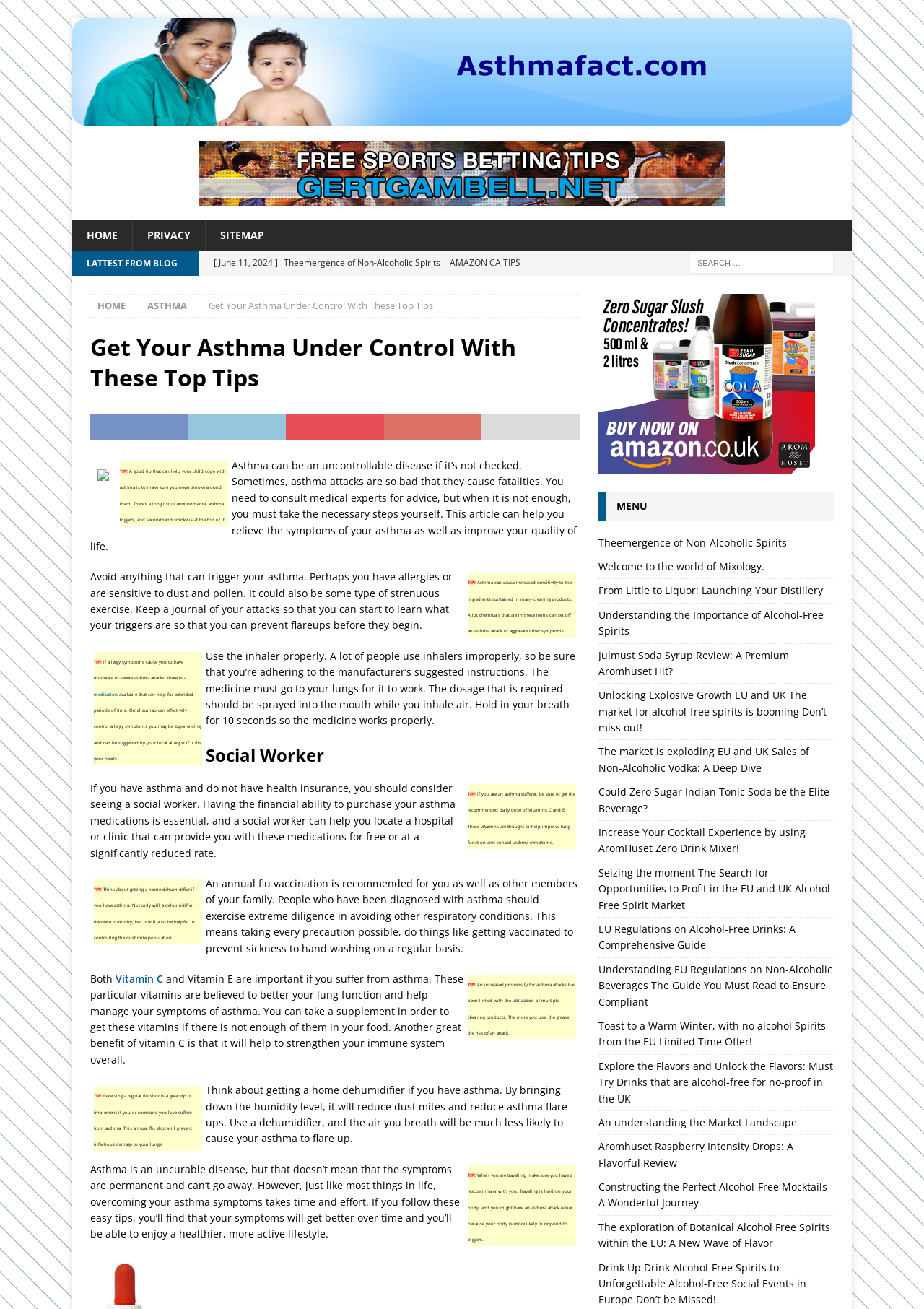Identify the bounding box coordinates for the UI element described by the following text: "Asthma". Provide the coordinates as four float numbers between 0 and 1, in the format [left, top, right, bottom].

[0.159, 0.229, 0.202, 0.238]